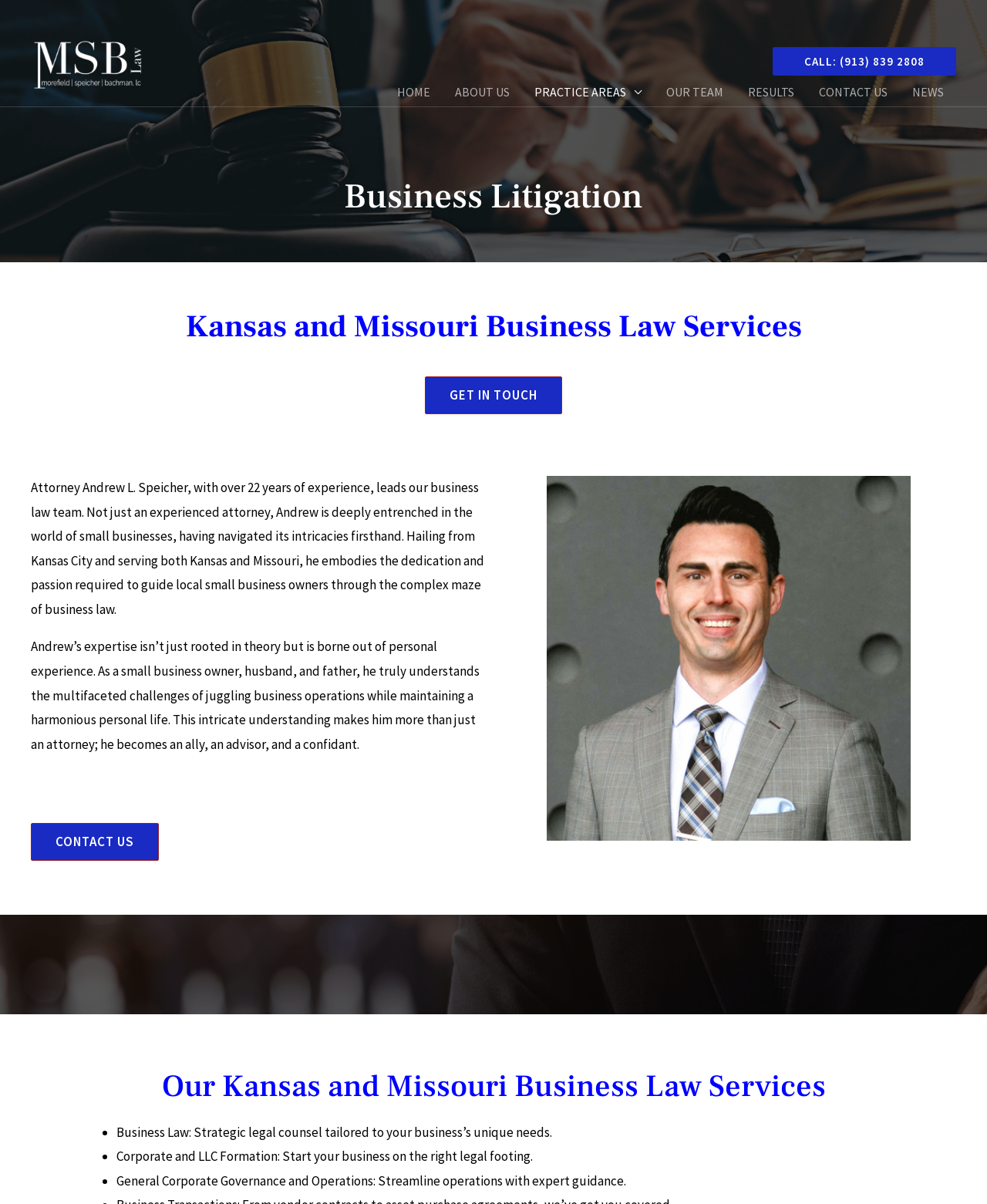Show the bounding box coordinates of the element that should be clicked to complete the task: "Get in touch with the business law team".

[0.43, 0.313, 0.57, 0.344]